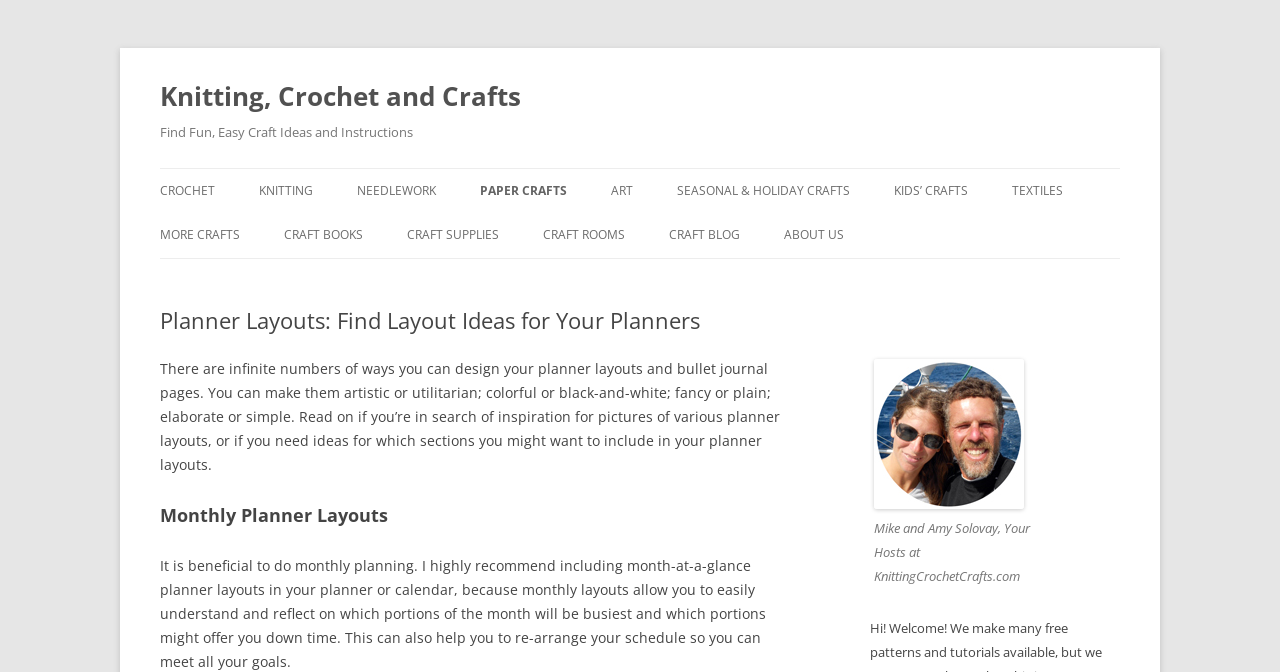Please answer the following question using a single word or phrase: What is the theme of the 'VALENTINE’S DAY CARD WITH STAMPED HEART BALLOONS'?

Valentine's Day